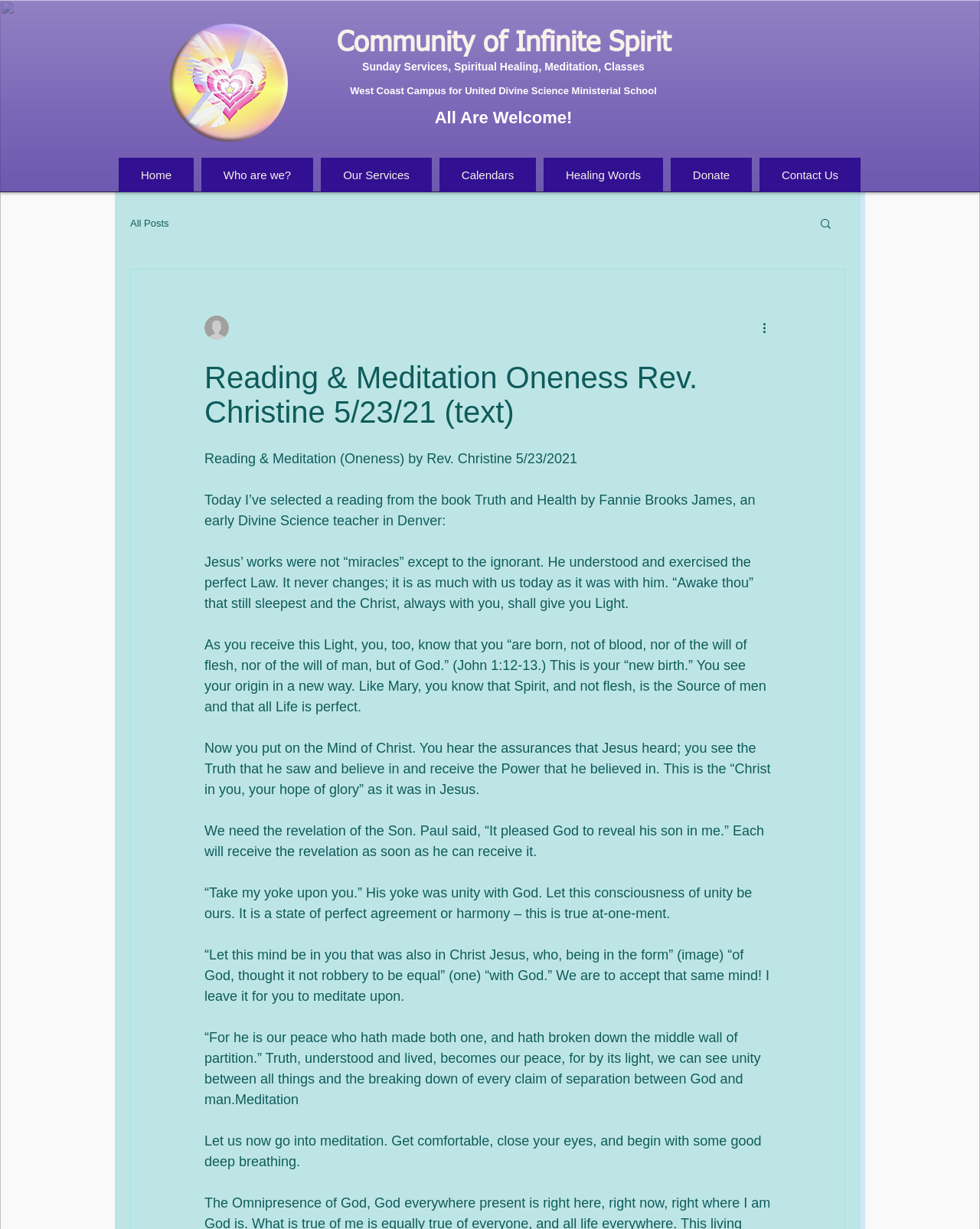Identify the bounding box coordinates of the section to be clicked to complete the task described by the following instruction: "View 'Who are we?' page". The coordinates should be four float numbers between 0 and 1, formatted as [left, top, right, bottom].

[0.205, 0.128, 0.32, 0.156]